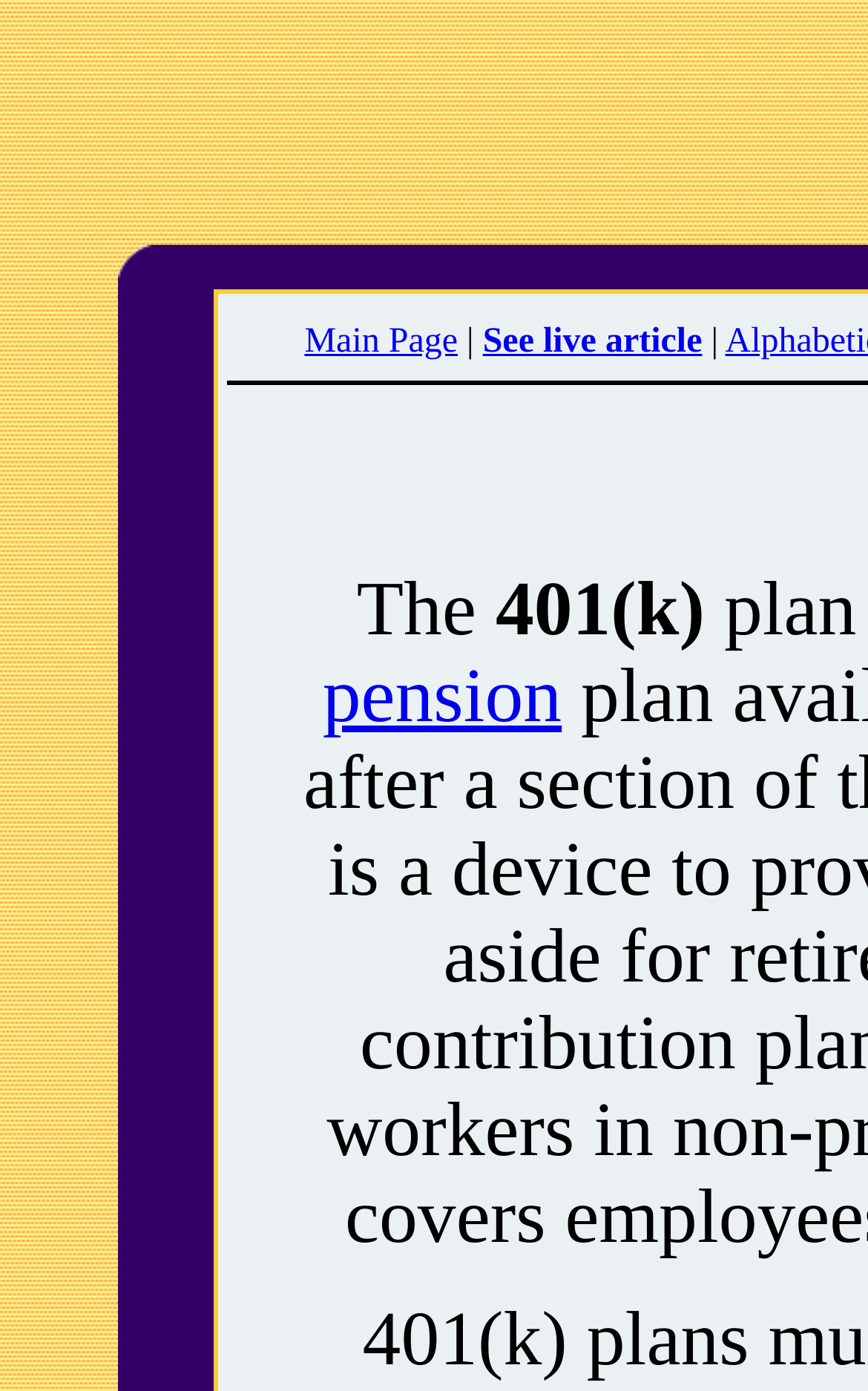Identify the bounding box of the HTML element described as: "pension".

[0.372, 0.47, 0.647, 0.531]